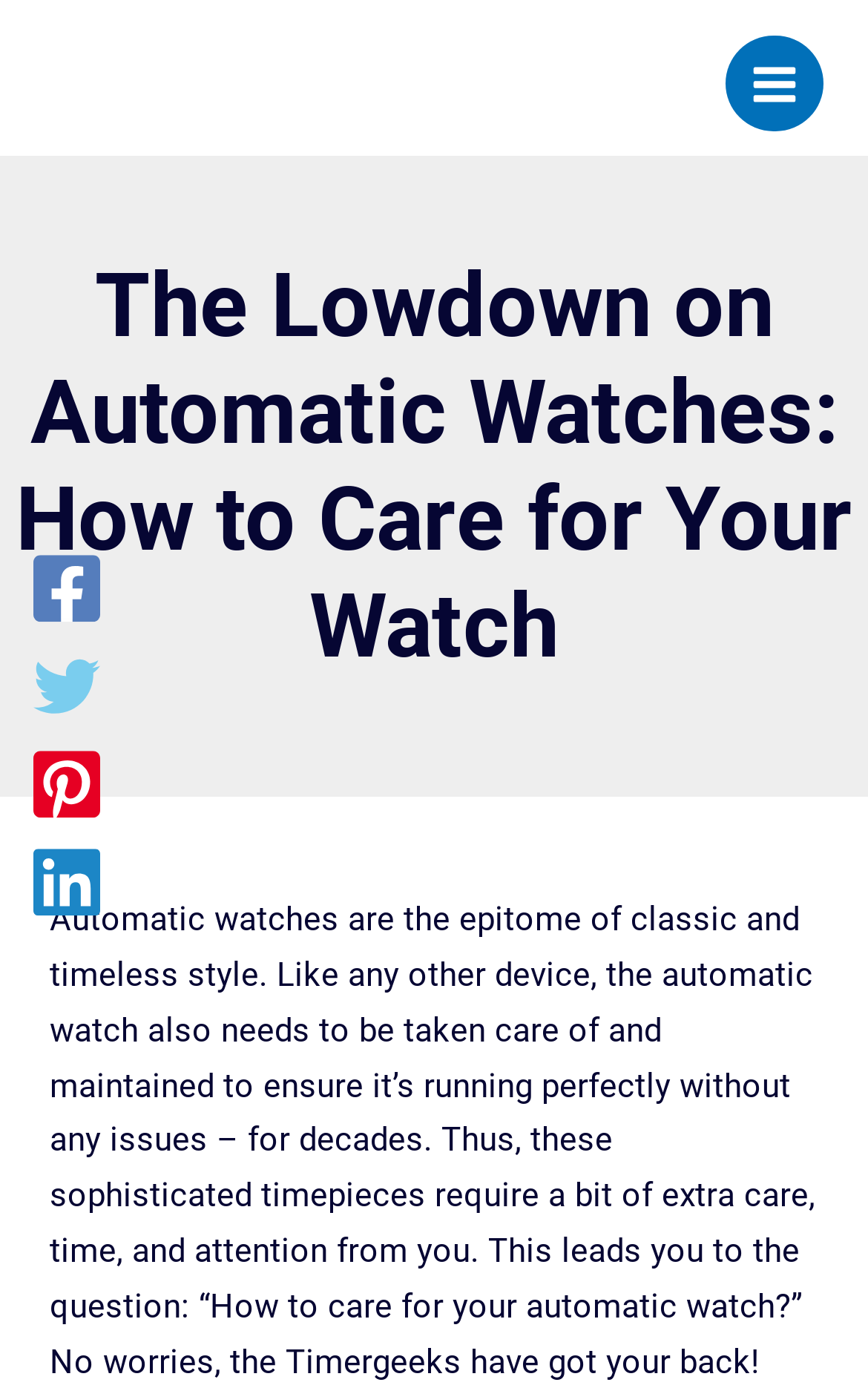Offer a meticulous description of the webpage's structure and content.

The webpage is about automatic watches, specifically focusing on how to care for them. At the top right corner, there is a main menu button. Next to it, there is a small image. 

The main heading of the webpage, "The Lowdown on Automatic Watches: How to Care for Your Watch", is centered at the top of the page. Below the heading, there is a paragraph of text that explains the importance of maintaining an automatic watch to ensure it runs perfectly. 

On the left side of the page, there are four social media links, namely Facebook, Twitter, Pinterest, and Linkedin, each accompanied by a small icon. These links are stacked vertically, with Facebook at the top and Linkedin at the bottom.